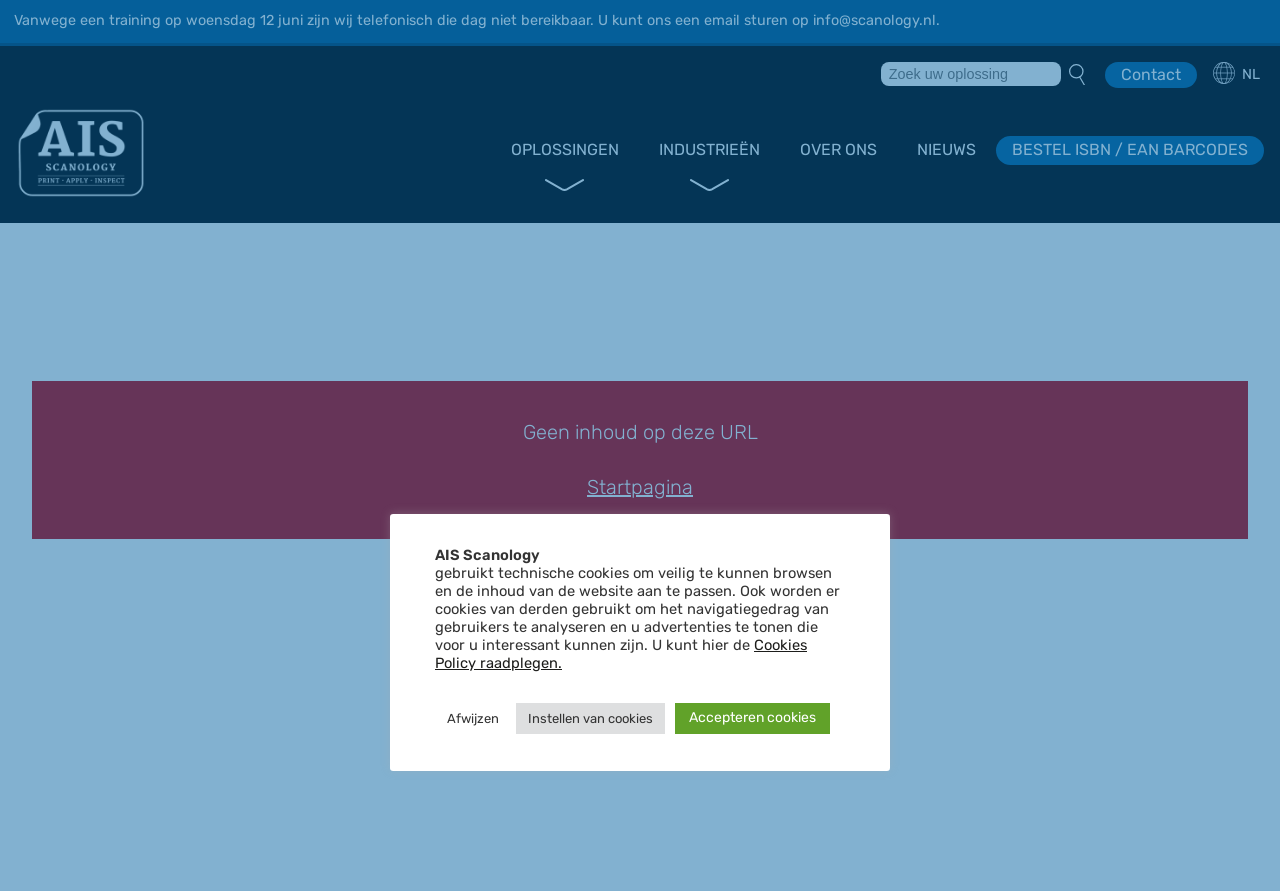Please determine the bounding box coordinates for the element with the description: "name="s" placeholder="Zoek uw oplossing"".

[0.688, 0.069, 0.829, 0.096]